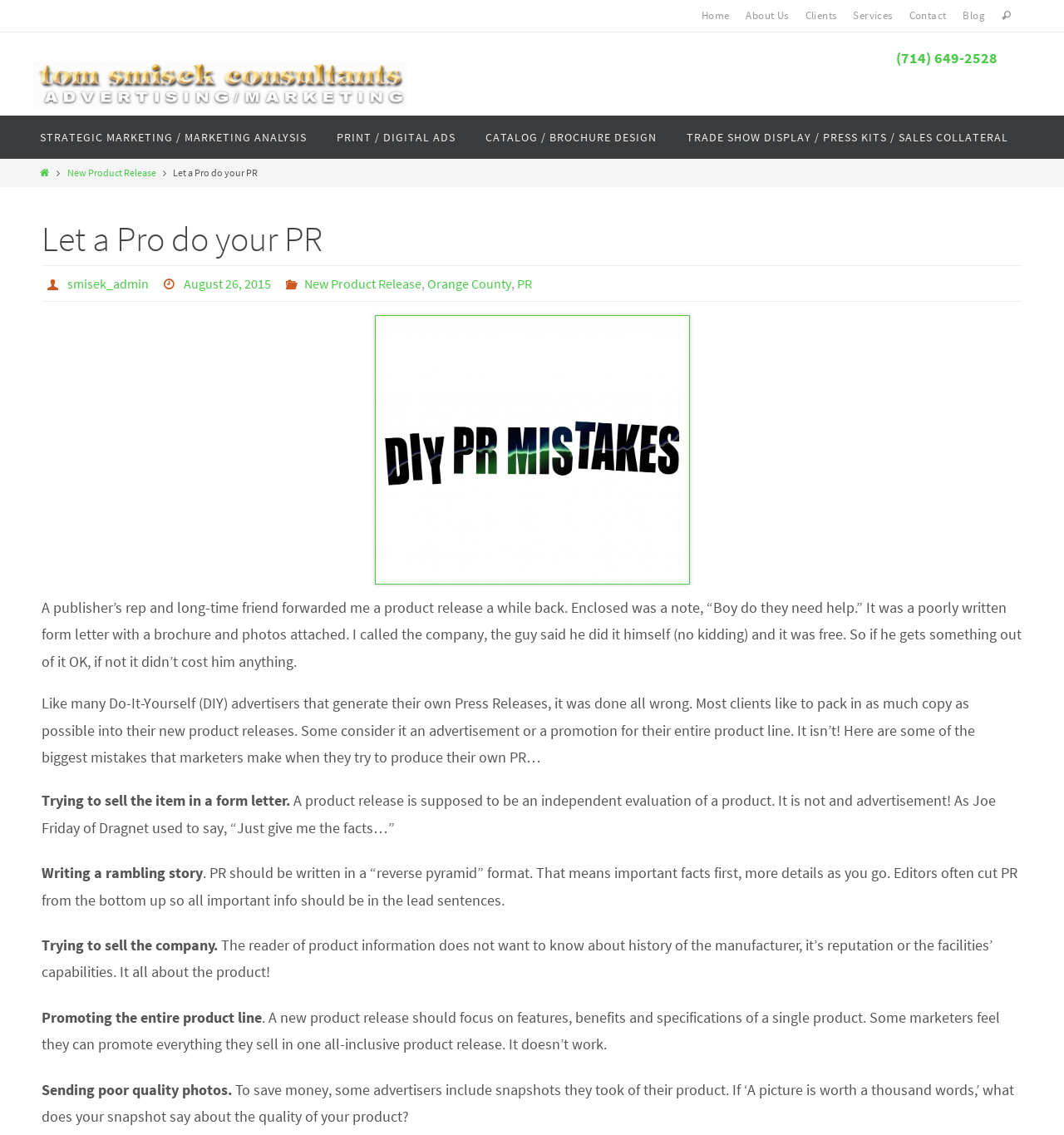What is the main topic of the blog post?
Please provide a comprehensive answer based on the details in the screenshot.

I inferred the main topic of the blog post by reading the content of the StaticText elements, which discuss common mistakes made by DIY advertisers when producing their own press releases.